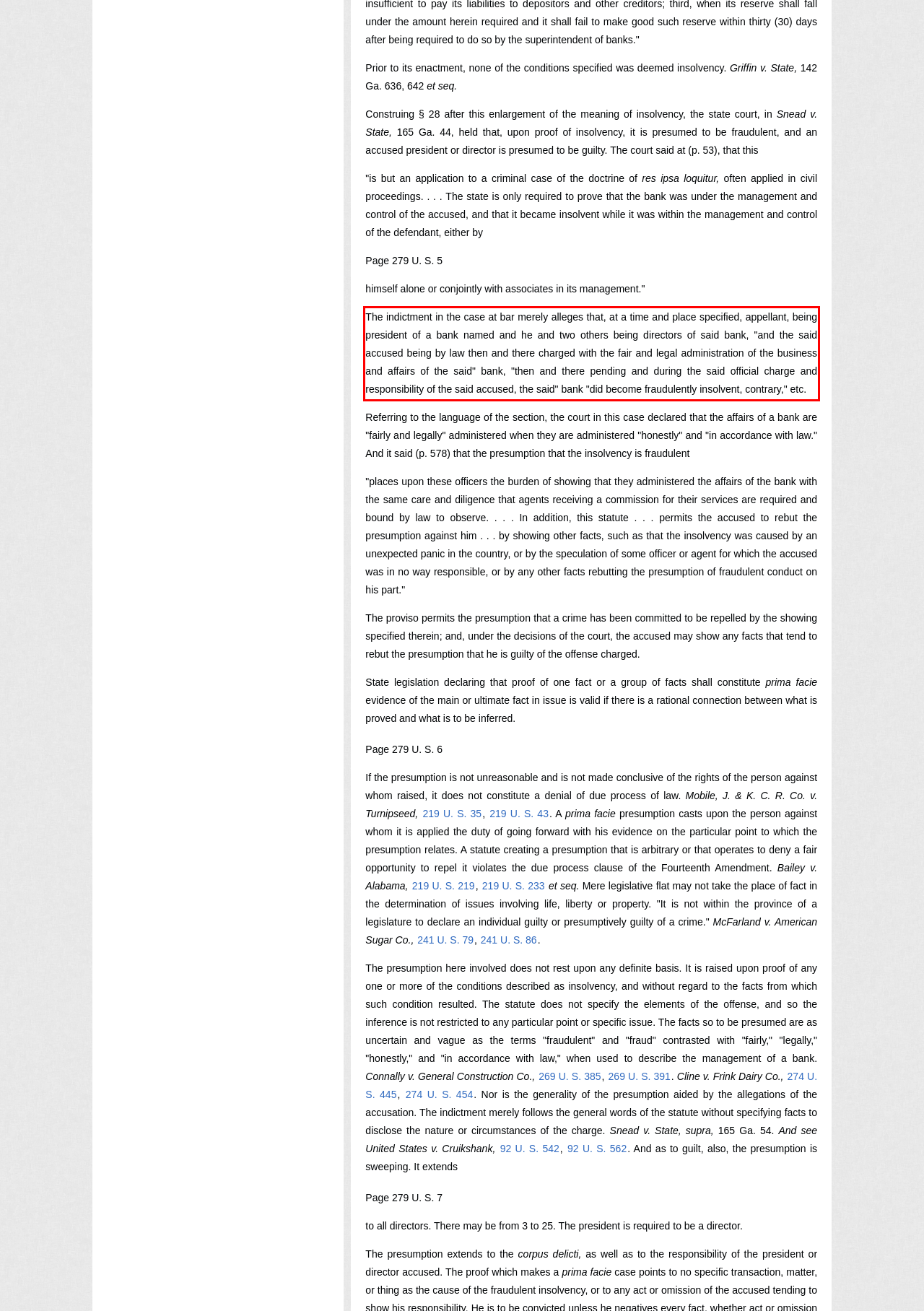Please take the screenshot of the webpage, find the red bounding box, and generate the text content that is within this red bounding box.

The indictment in the case at bar merely alleges that, at a time and place specified, appellant, being president of a bank named and he and two others being directors of said bank, "and the said accused being by law then and there charged with the fair and legal administration of the business and affairs of the said" bank, "then and there pending and during the said official charge and responsibility of the said accused, the said" bank "did become fraudulently insolvent, contrary," etc.